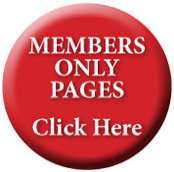What does the red color symbolize?
Based on the screenshot, answer the question with a single word or phrase.

Significance of offerings